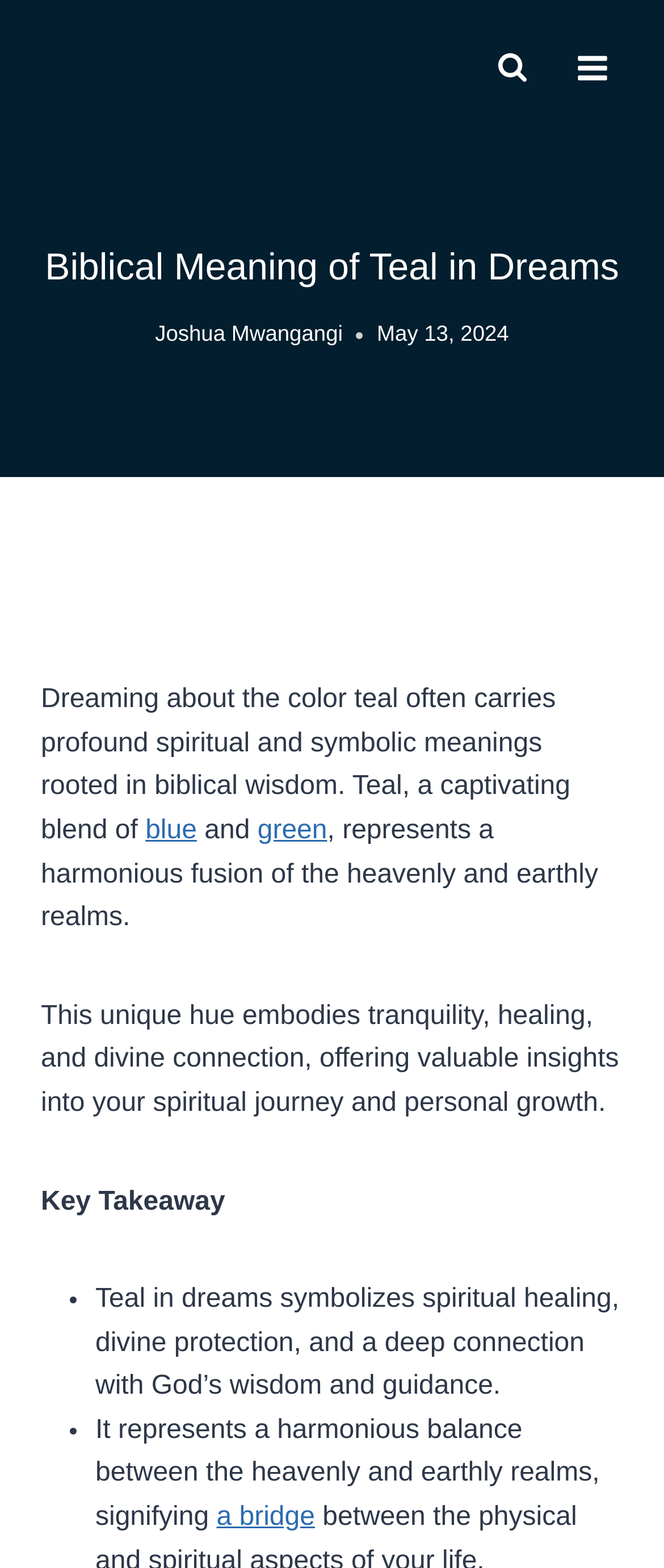Using the description: "alt="biblicaldreamz logo"", identify the bounding box of the corresponding UI element in the screenshot.

[0.062, 0.033, 0.472, 0.054]